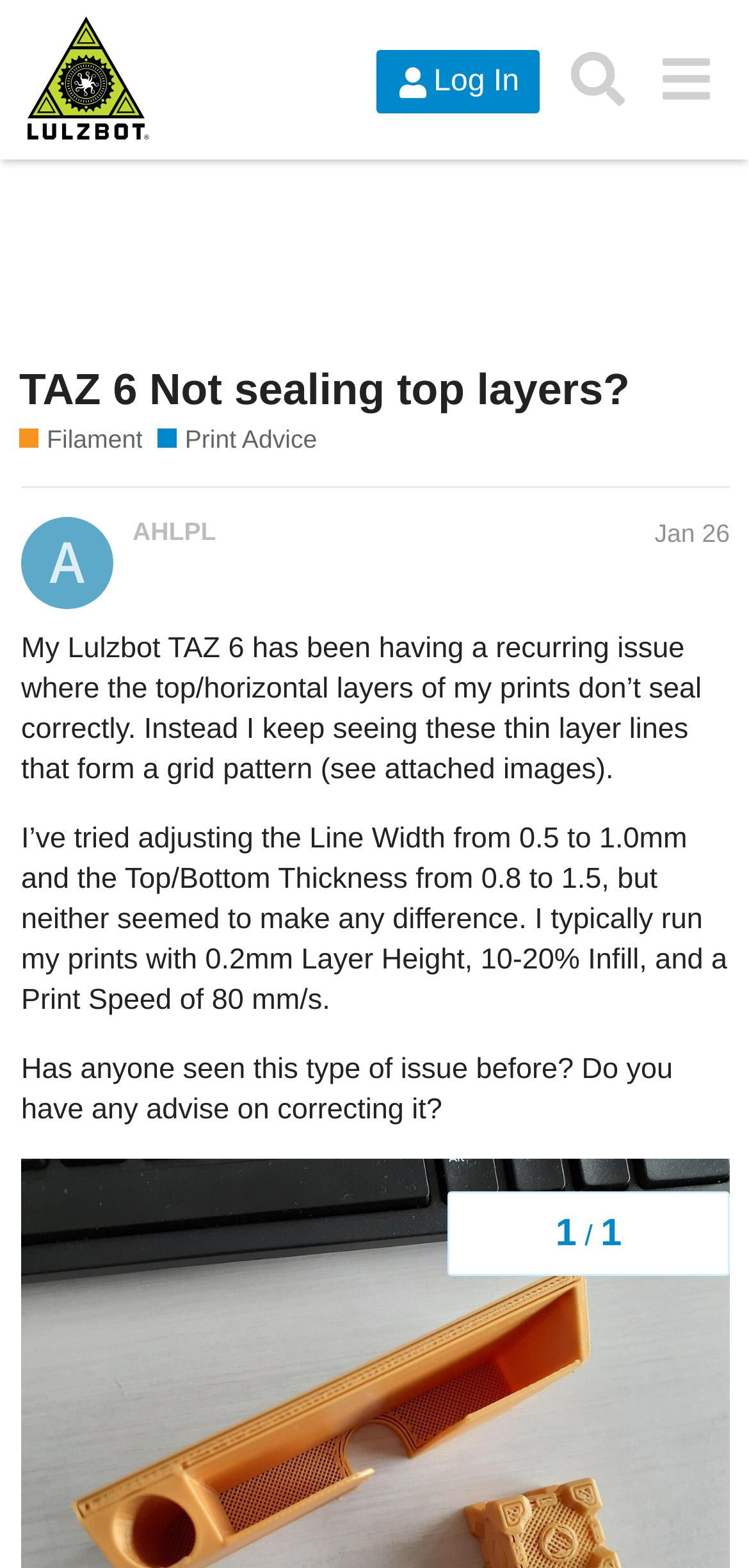Predict the bounding box of the UI element based on this description: "alt="LulzBot"".

[0.026, 0.005, 0.211, 0.097]